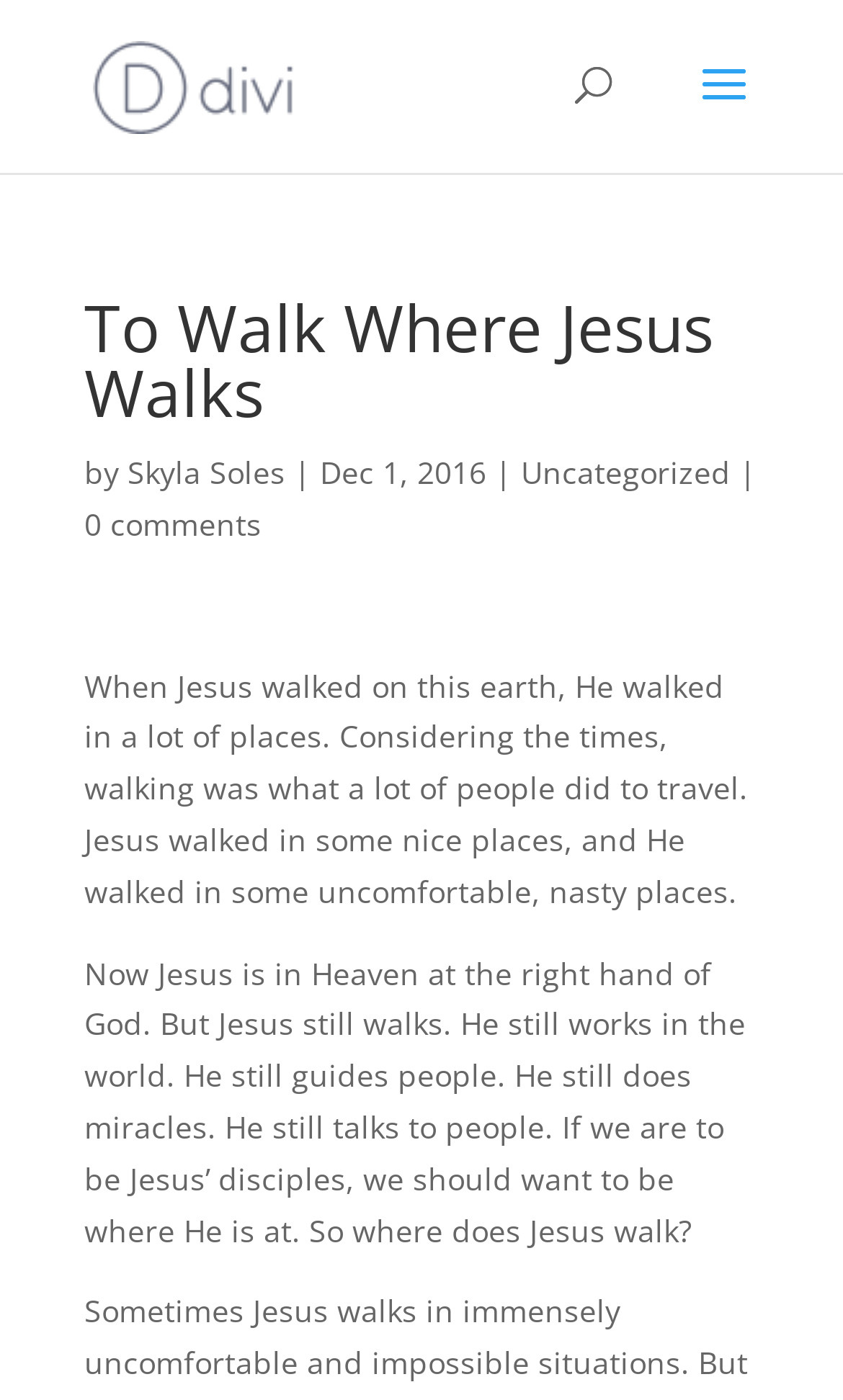Determine the main heading text of the webpage.

To Walk Where Jesus Walks